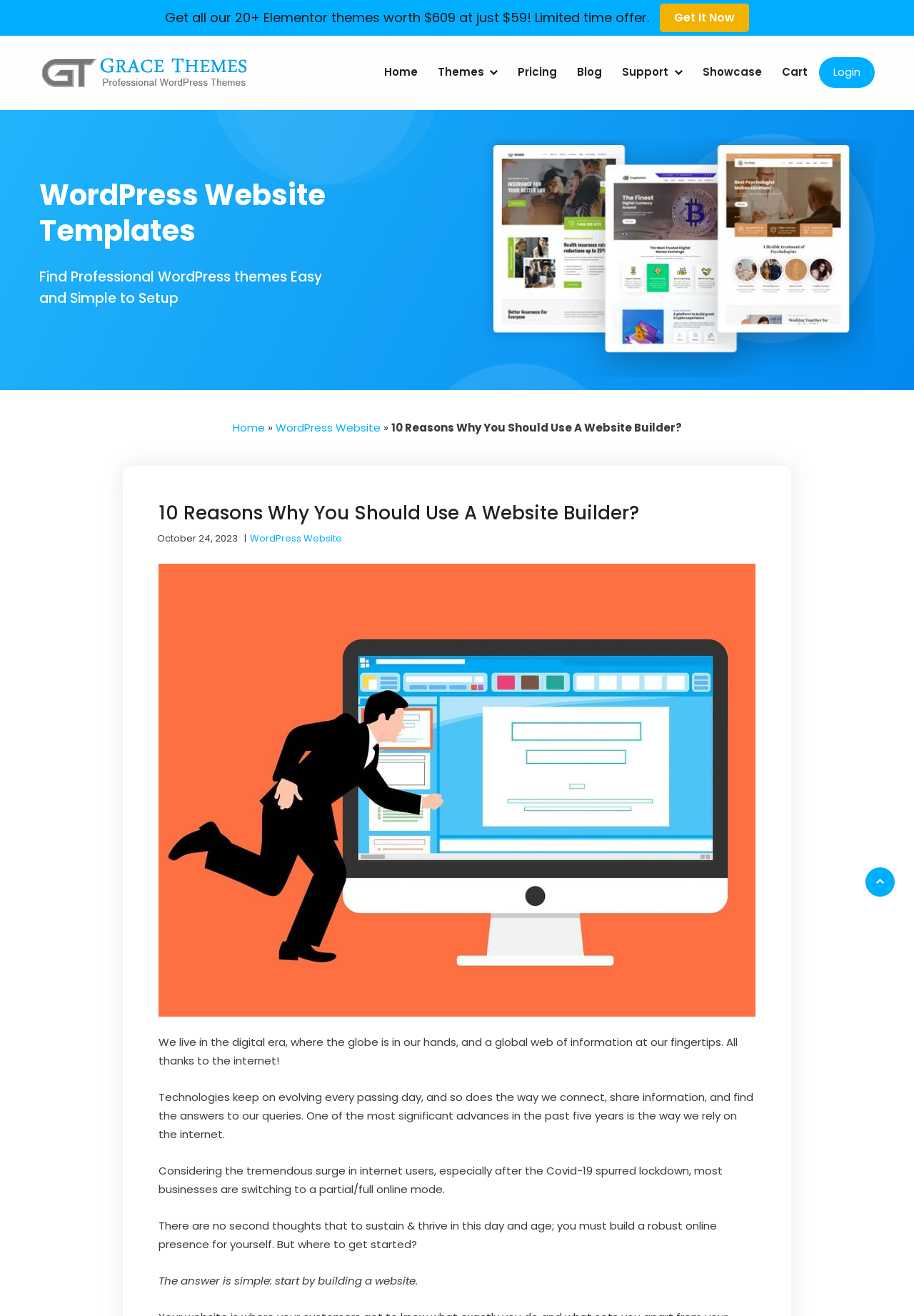Refer to the element description Showcase and identify the corresponding bounding box in the screenshot. Format the coordinates as (top-left x, top-left y, bottom-right x, bottom-right y) with values in the range of 0 to 1.

[0.759, 0.027, 0.843, 0.083]